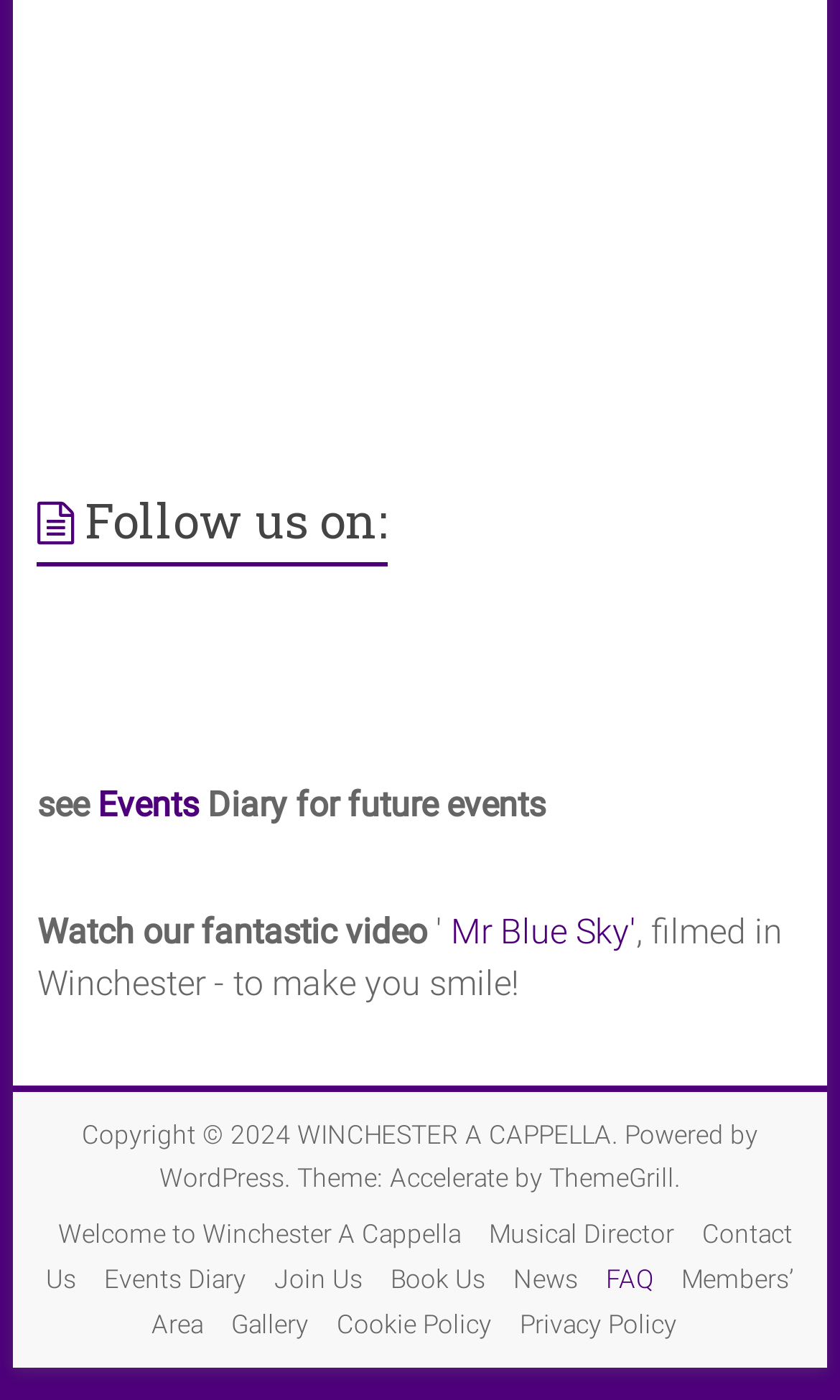Answer the question below with a single word or a brief phrase: 
What is the year of copyright mentioned on the webpage?

2024